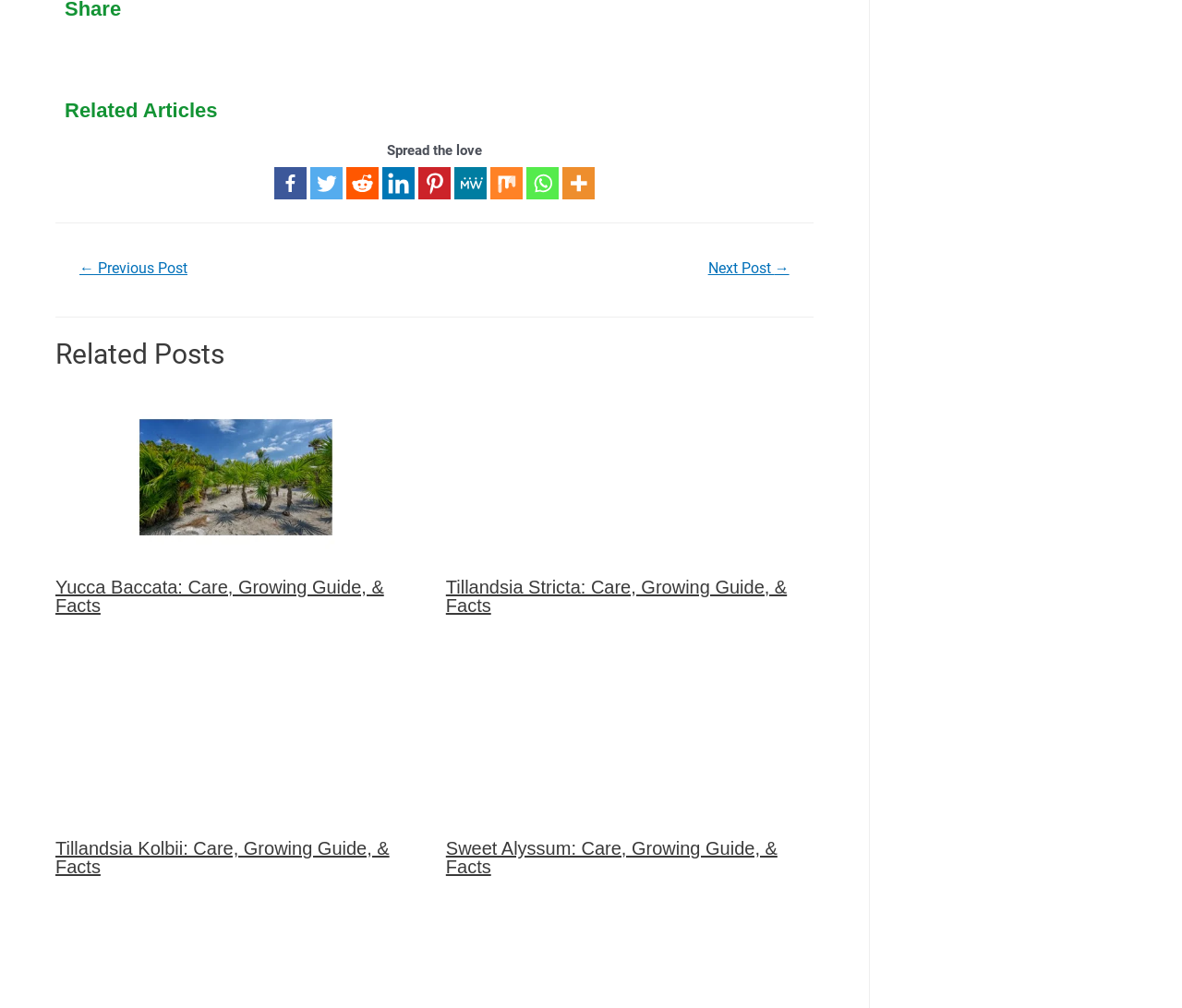Respond with a single word or phrase:
What type of content is displayed in the 'Related Posts' section?

Plant care guides